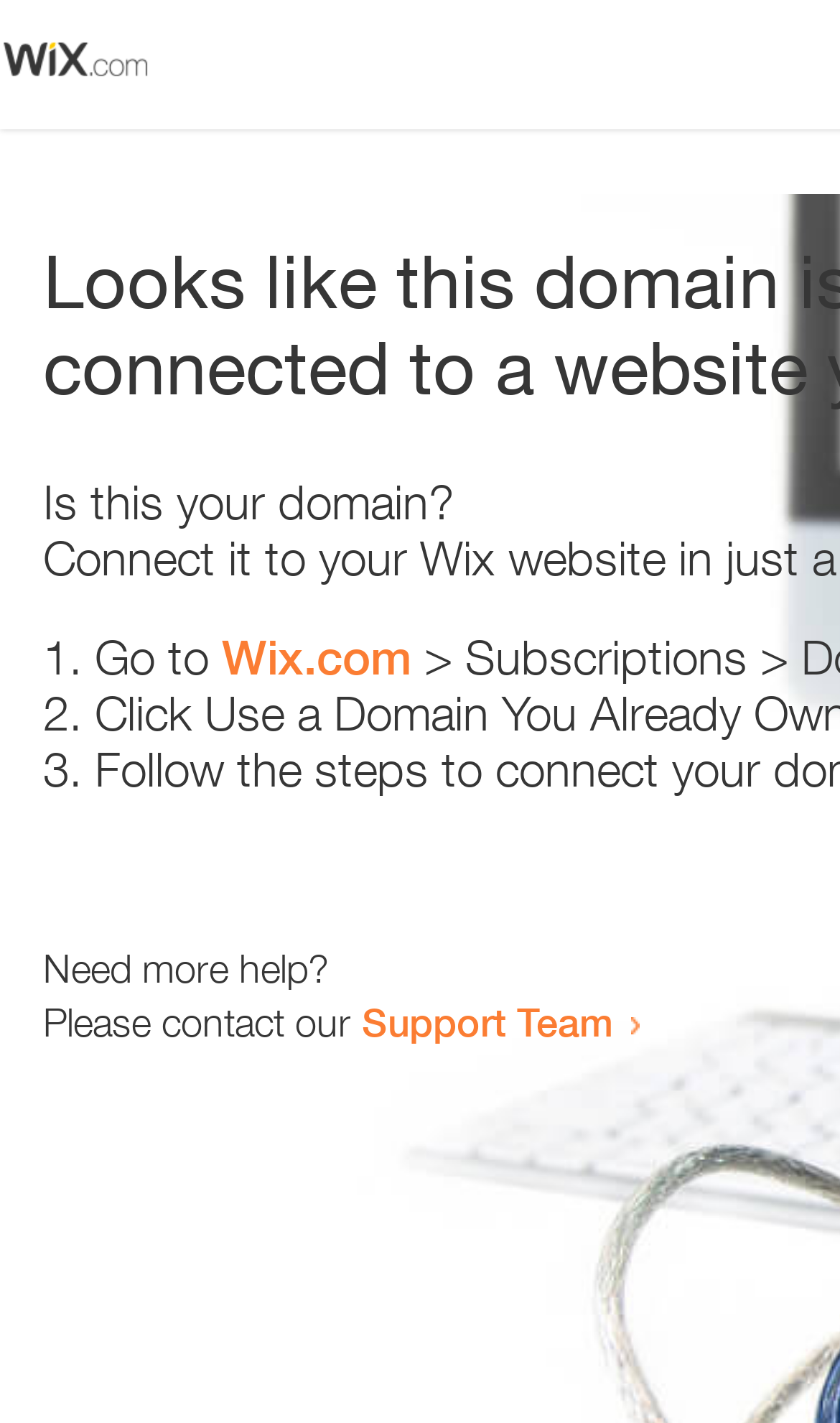What is the domain being referred to?
Based on the image, answer the question with as much detail as possible.

The webpage contains a link 'Wix.com' which suggests that the domain being referred to is Wix.com. This can be inferred from the context of the sentence 'Go to Wix.com'.